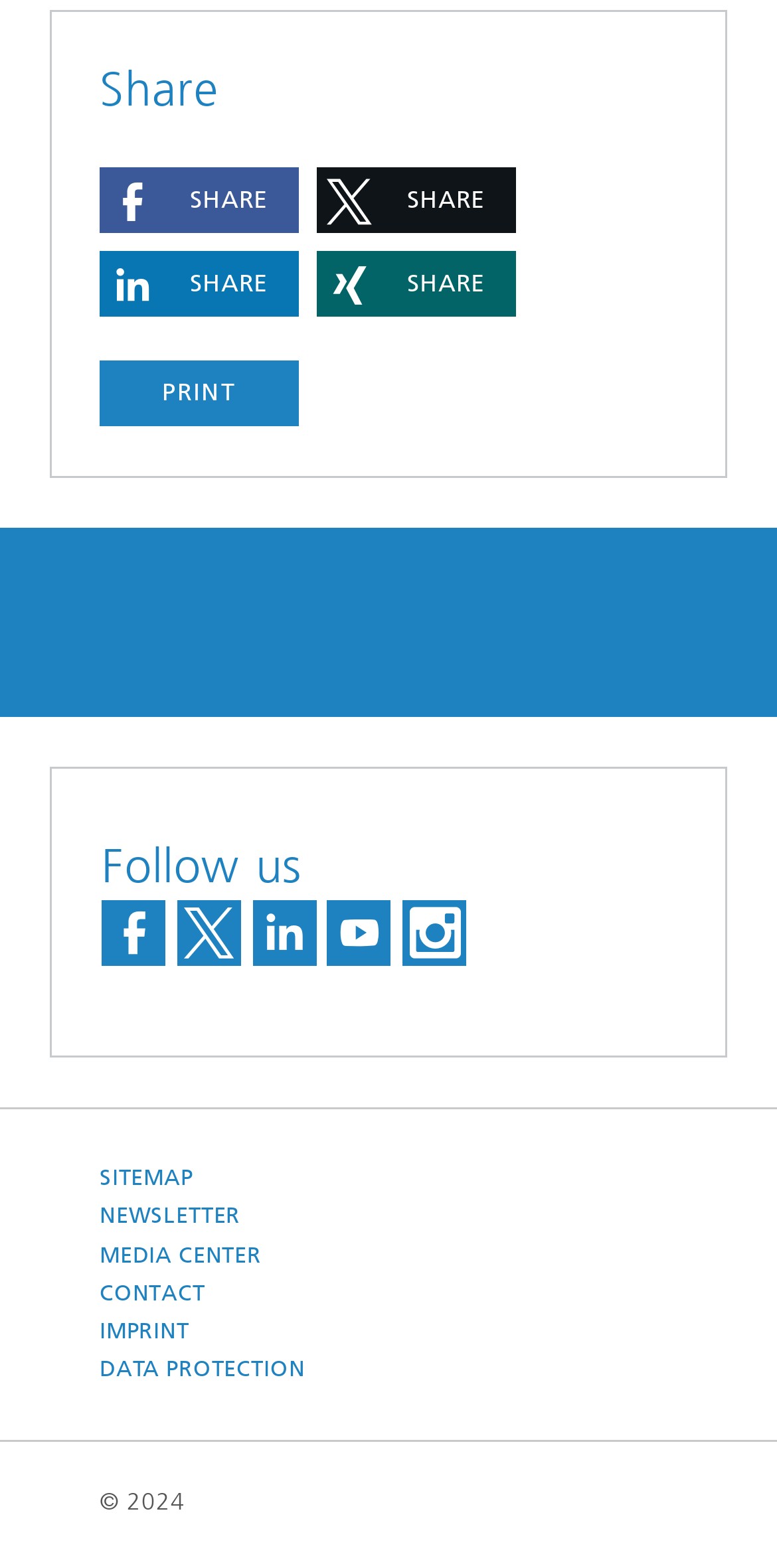Pinpoint the bounding box coordinates of the element to be clicked to execute the instruction: "Follow us on LinkedIn".

[0.128, 0.16, 0.385, 0.202]